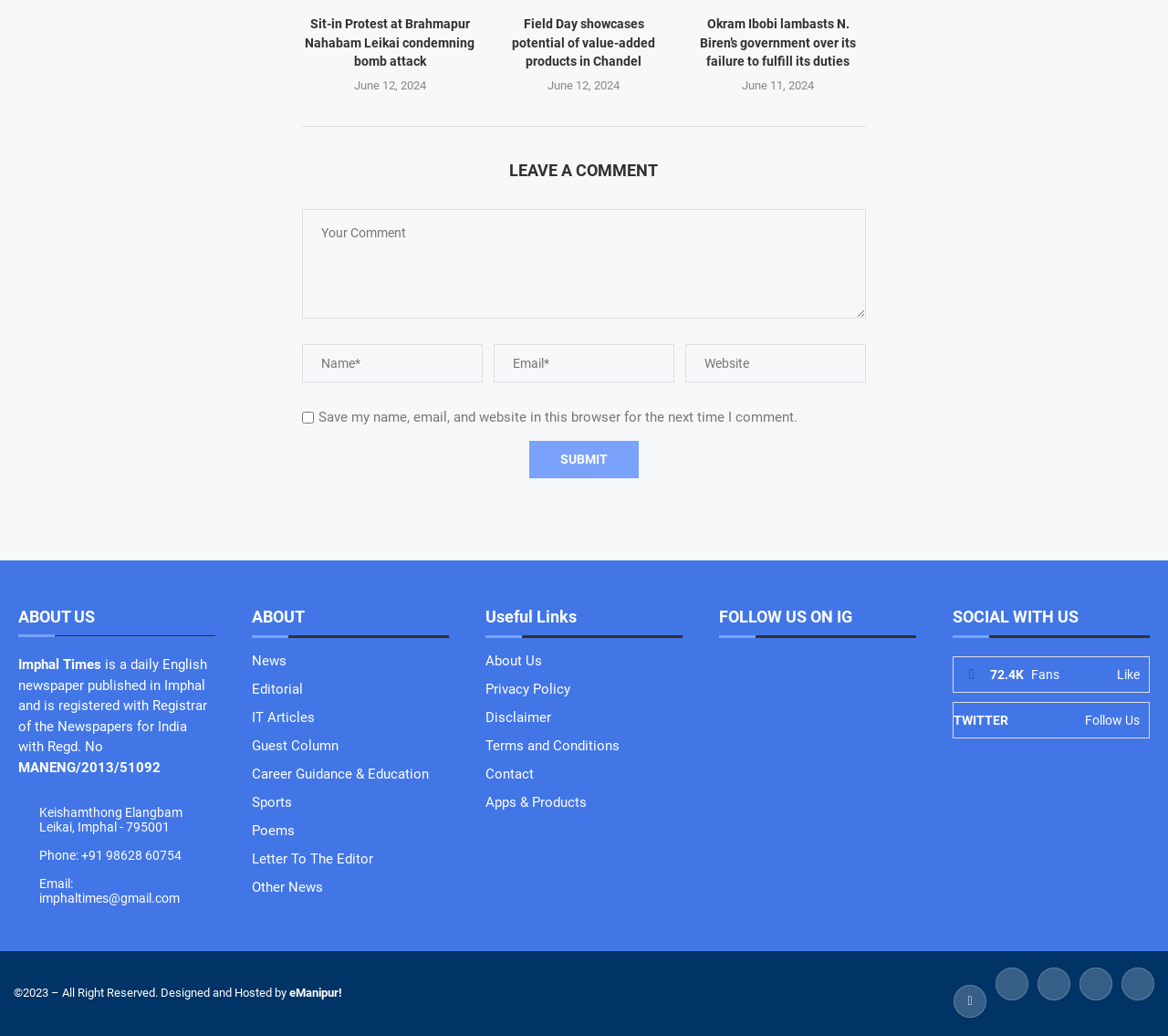Can you specify the bounding box coordinates for the region that should be clicked to fulfill this instruction: "Contact us".

[0.416, 0.739, 0.457, 0.757]